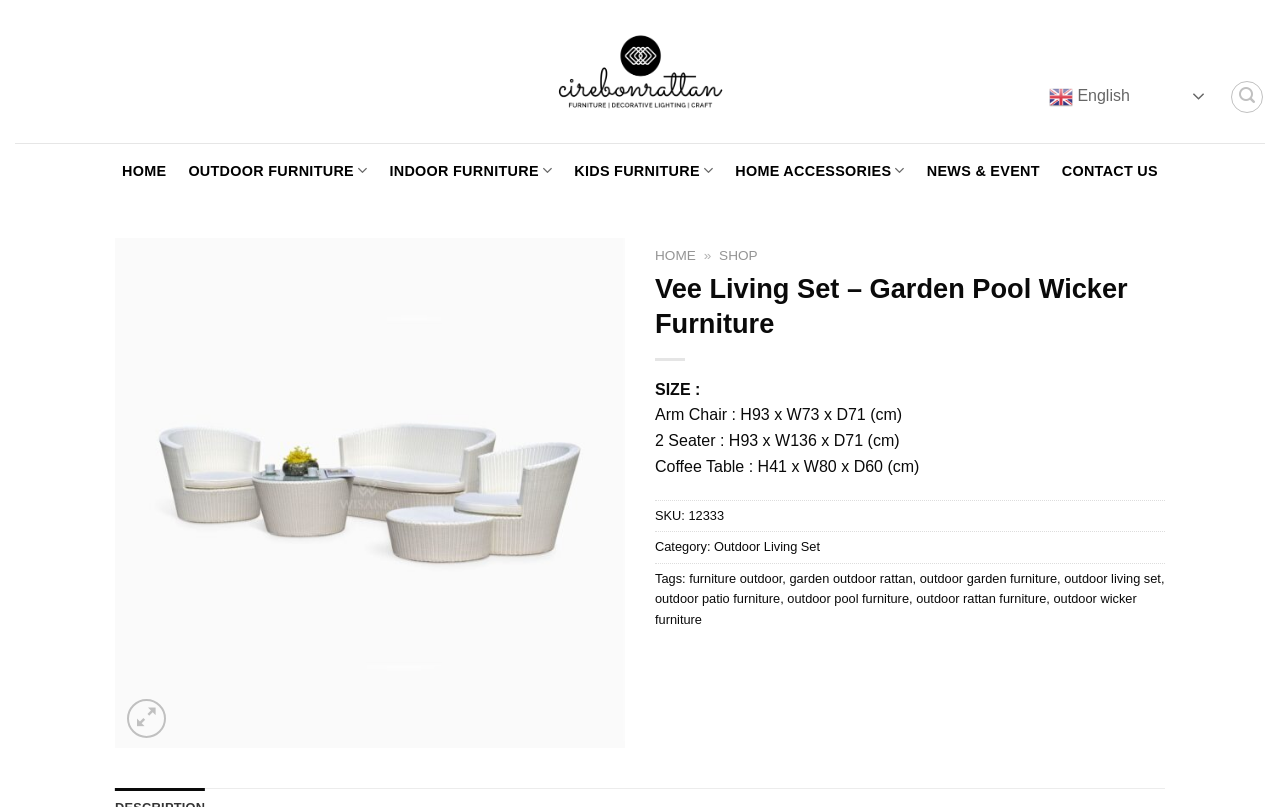Specify the bounding box coordinates of the region I need to click to perform the following instruction: "View outdoor furniture products". The coordinates must be four float numbers in the range of 0 to 1, i.e., [left, top, right, bottom].

[0.147, 0.185, 0.287, 0.237]